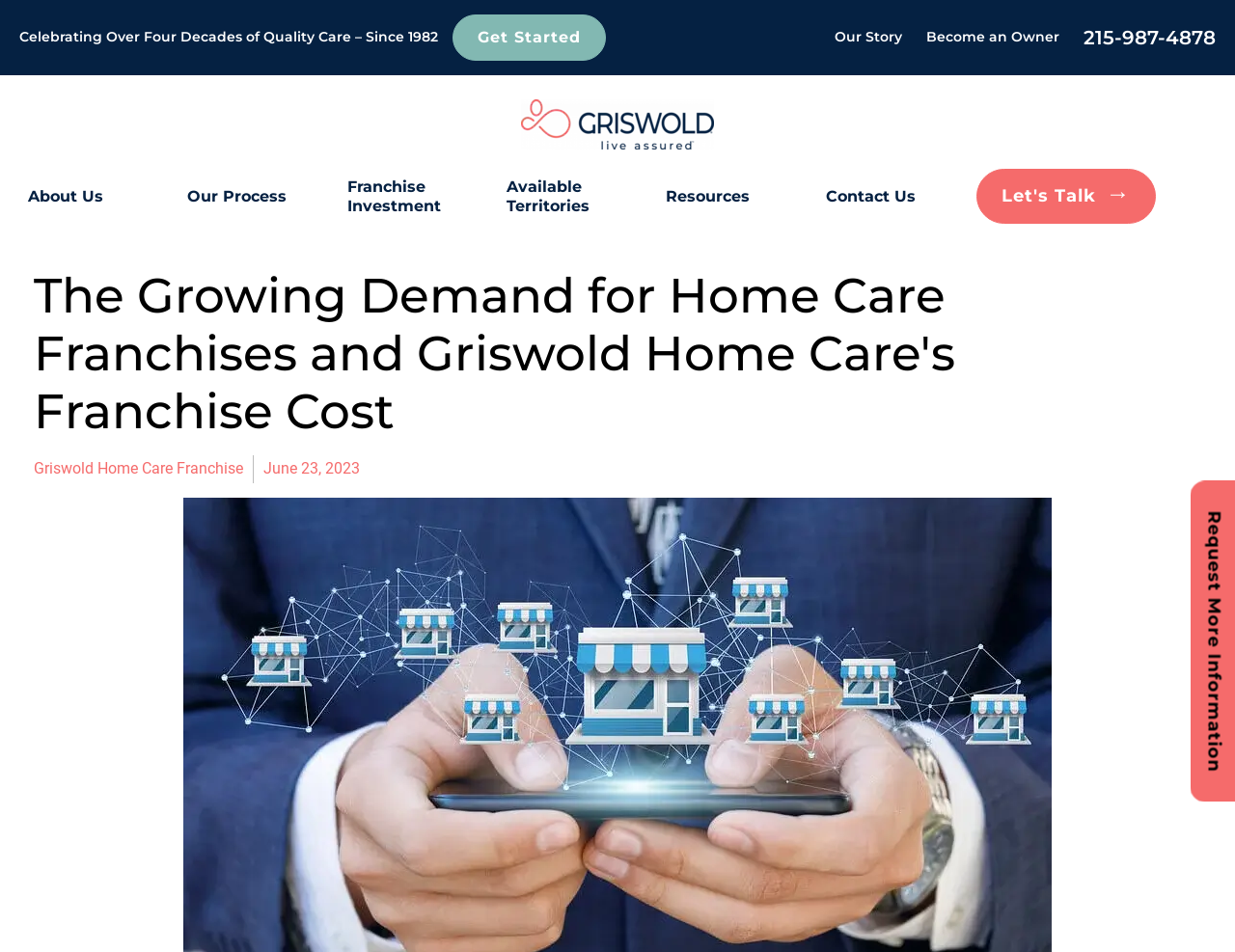Respond with a single word or short phrase to the following question: 
What is the name of the company celebrating over four decades of quality care?

Griswold